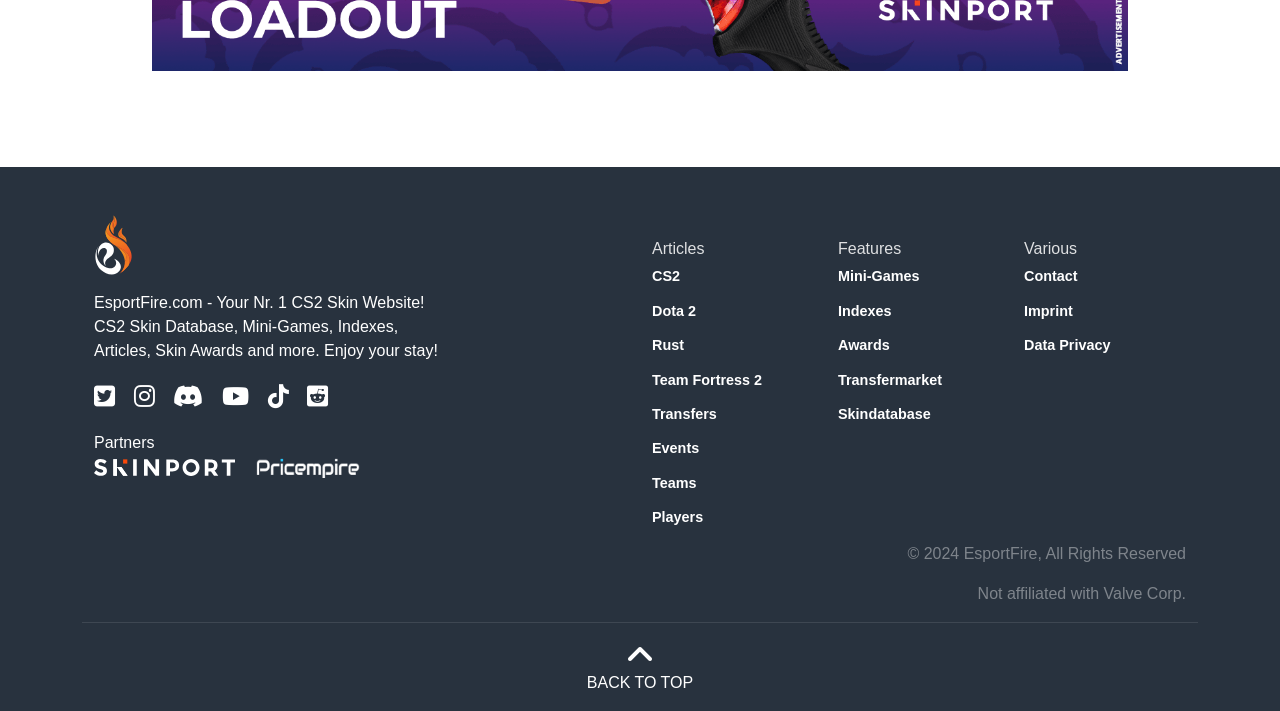What is the name of the website?
By examining the image, provide a one-word or phrase answer.

EsportFire.com